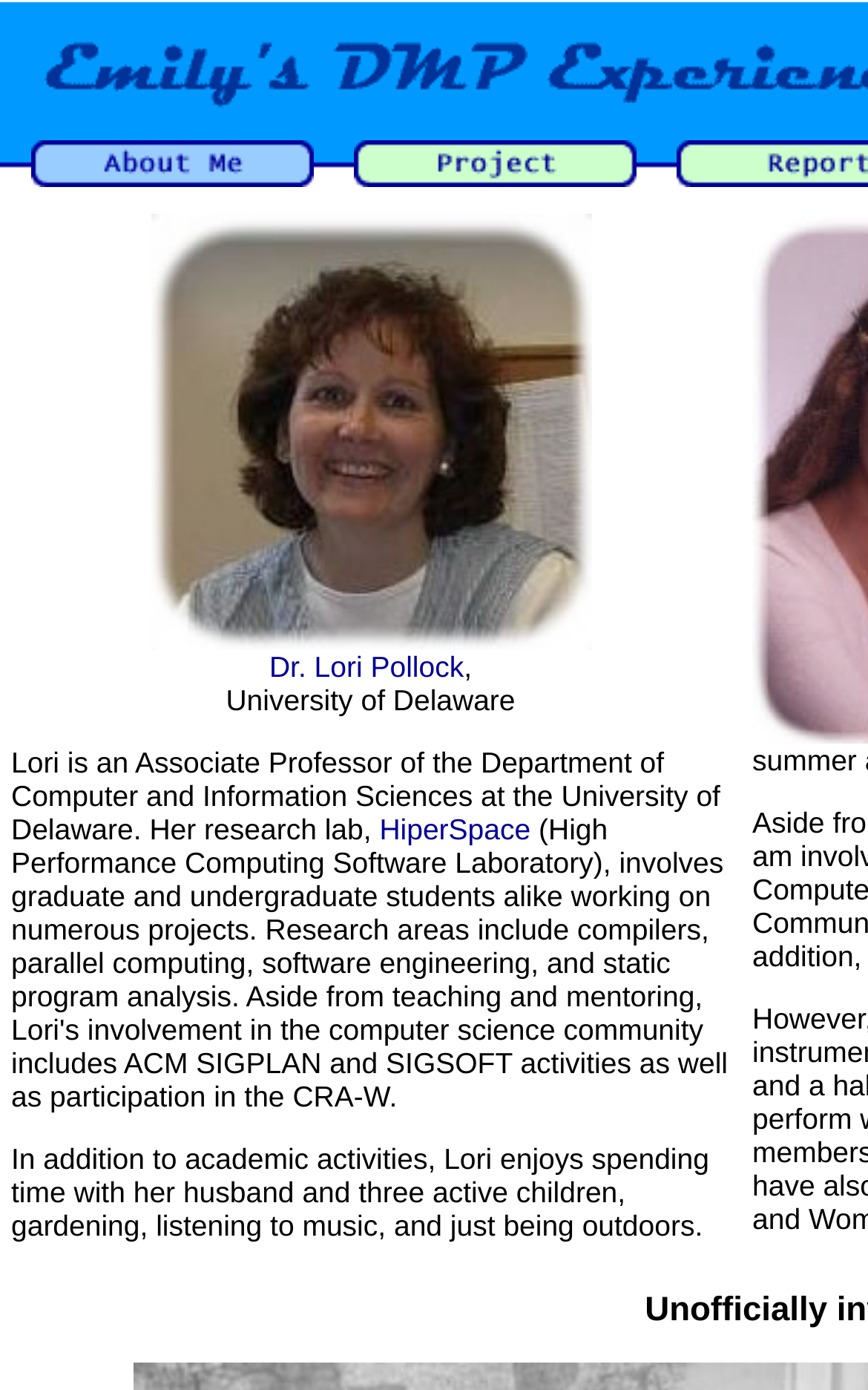Using the provided element description: "Dr. Lori Pollock", determine the bounding box coordinates of the corresponding UI element in the screenshot.

[0.31, 0.468, 0.534, 0.492]